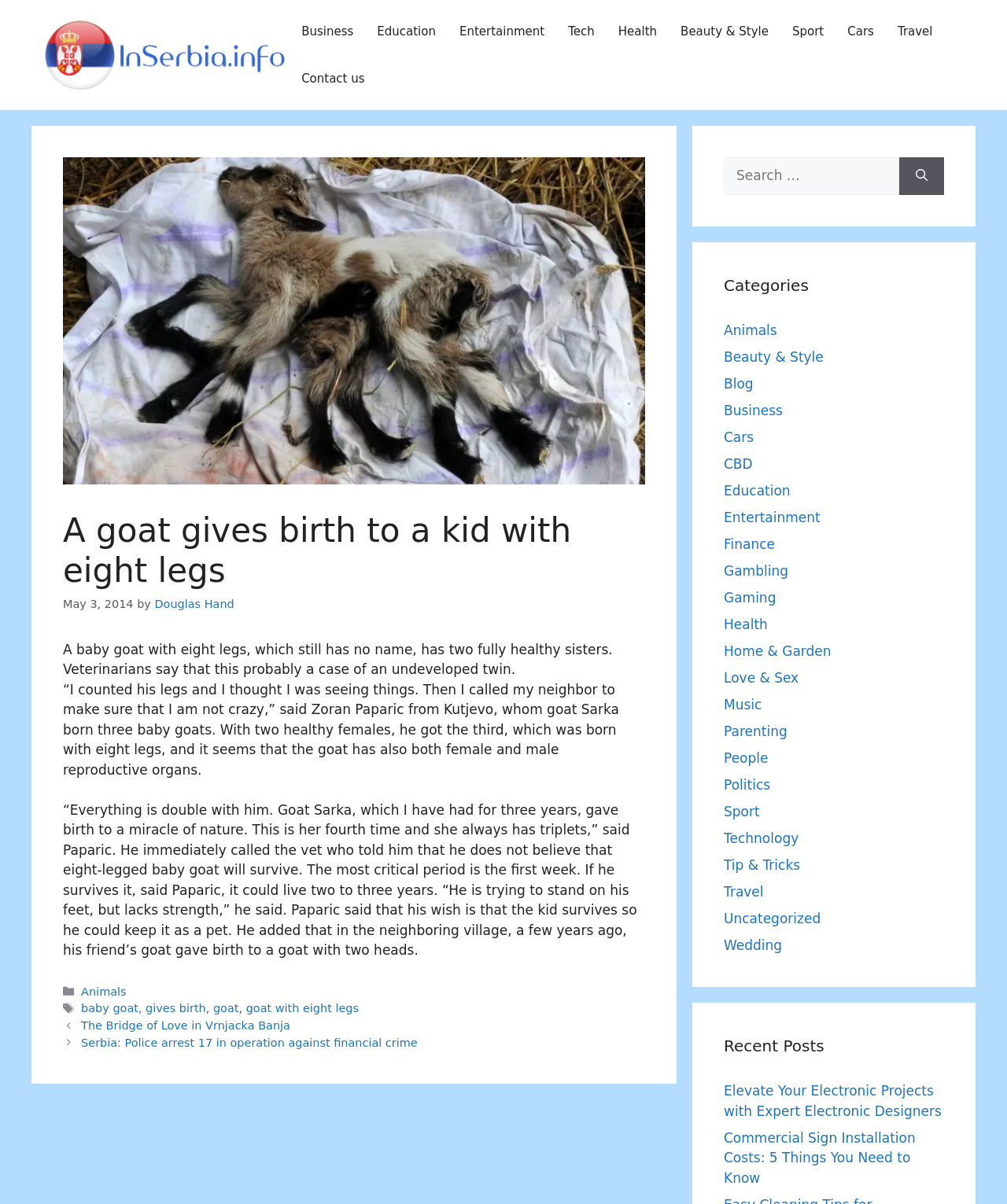What is the name of the person who owns the goat?
Carefully analyze the image and provide a detailed answer to the question.

According to the article, Zoran Paparic is the owner of the goat Sarka and is from Kutjevo.